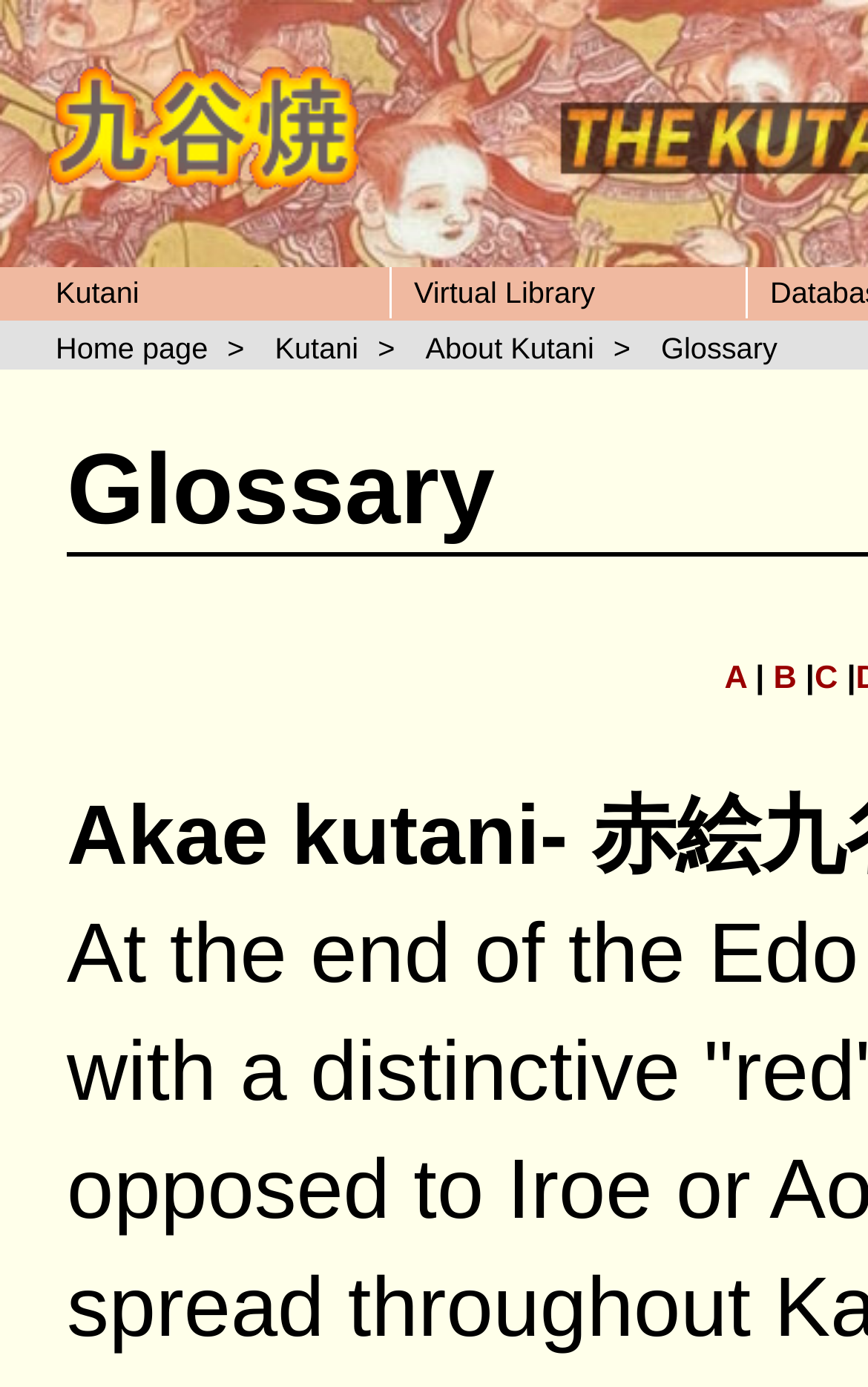Determine the bounding box coordinates of the clickable region to carry out the instruction: "read about B".

[0.891, 0.477, 0.918, 0.502]